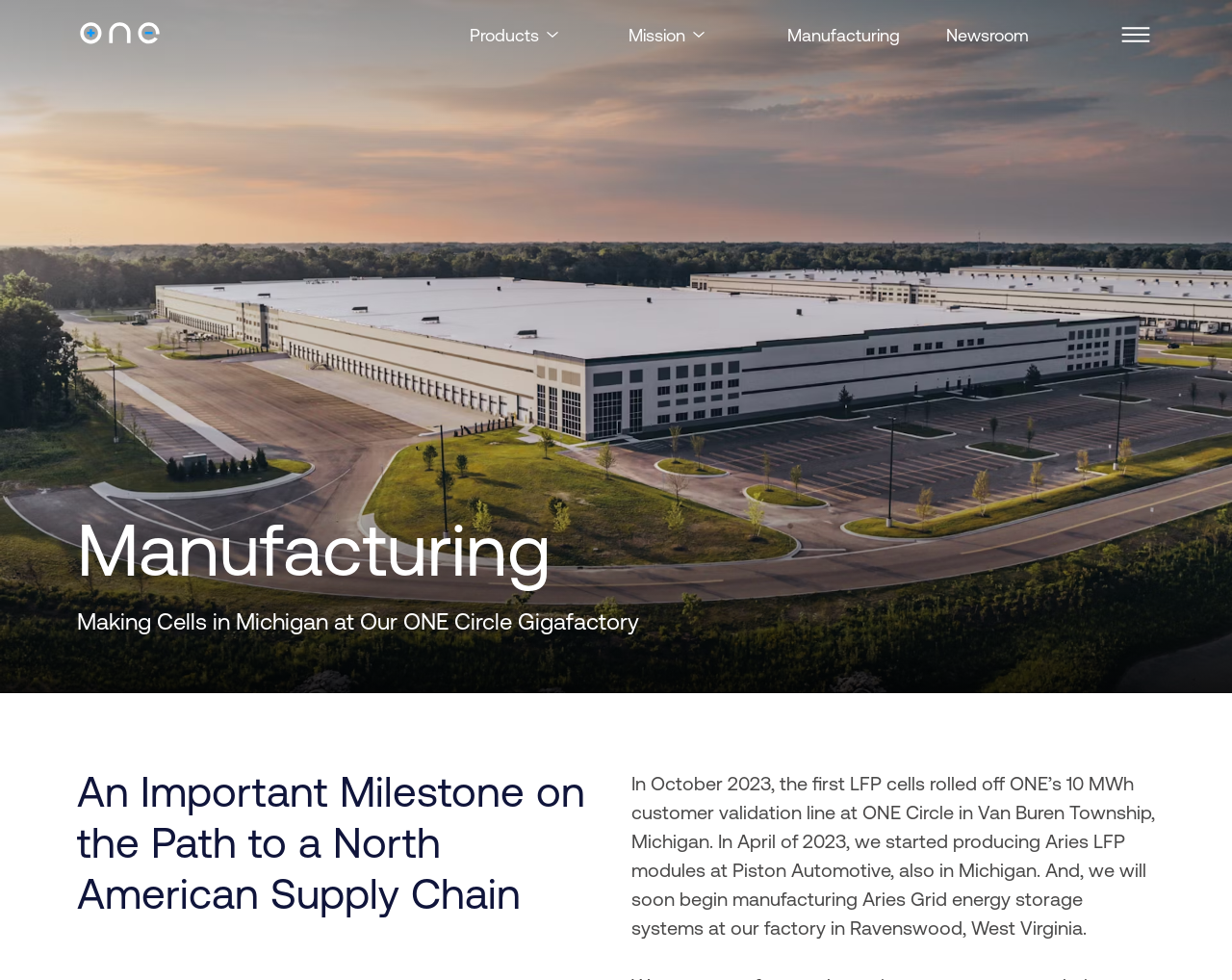Please determine the bounding box coordinates of the section I need to click to accomplish this instruction: "Learn about the company's 'Mission'".

[0.491, 0.0, 0.62, 0.071]